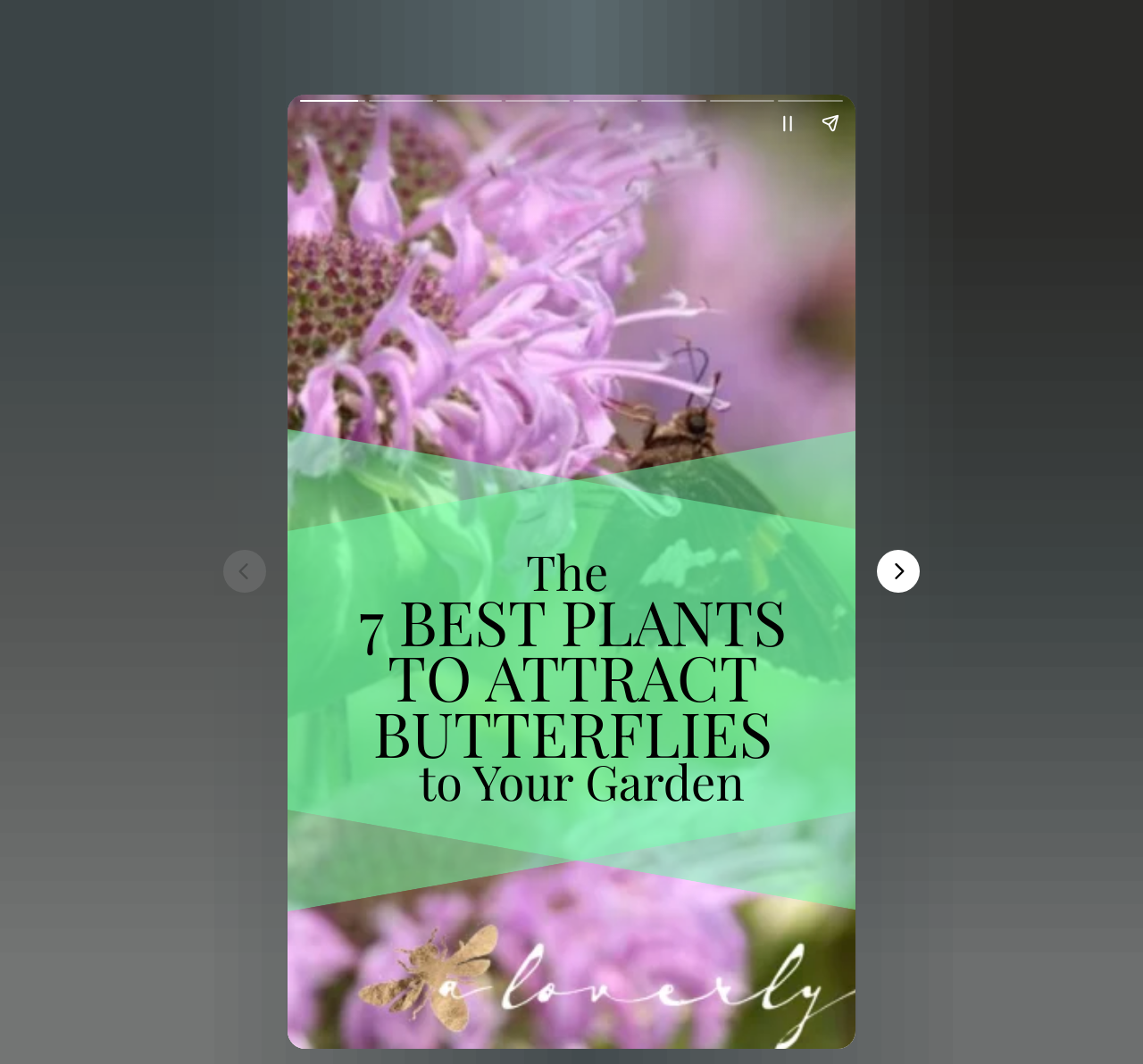How many buttons are in the bottom section?
Please answer the question with a detailed response using the information from the screenshot.

The bottom section of the webpage contains two buttons, 'Previous page' and 'Next page', which are used for navigation.